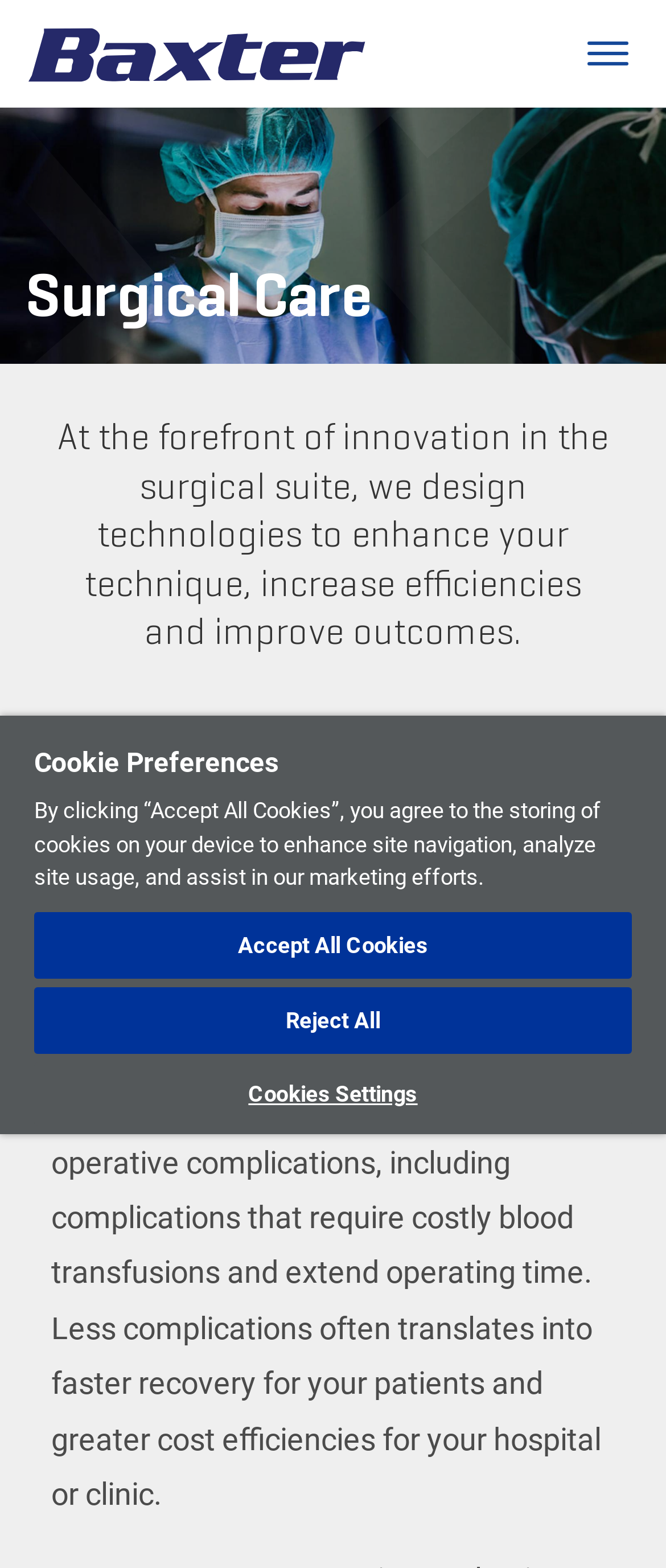What is the purpose of the products mentioned?
Answer the question with a single word or phrase by looking at the picture.

To reduce complications